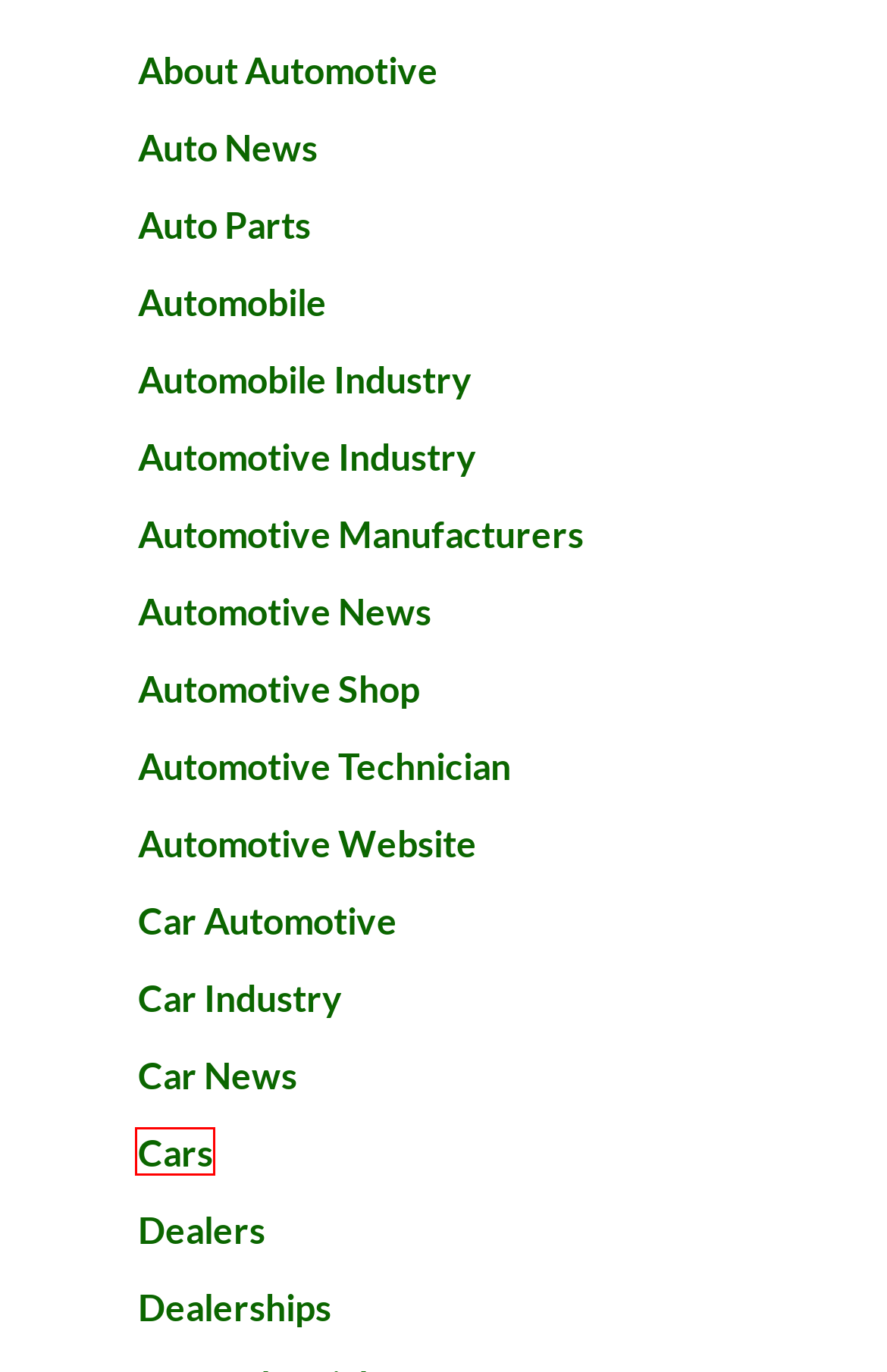Examine the screenshot of the webpage, noting the red bounding box around a UI element. Pick the webpage description that best matches the new page after the element in the red bounding box is clicked. Here are the candidates:
A. Dealerships | MLW-Auto
B. Automotive Technician | MLW-Auto
C. Automotive Manufacturers | MLW-Auto
D. Car Industry | MLW-Auto
E. Car News | MLW-Auto
F. Yahoo Autos Scam | MLW-Auto
G. Cars | MLW-Auto
H. Automobile Care & Maintenance Articles | MLW-Auto

G